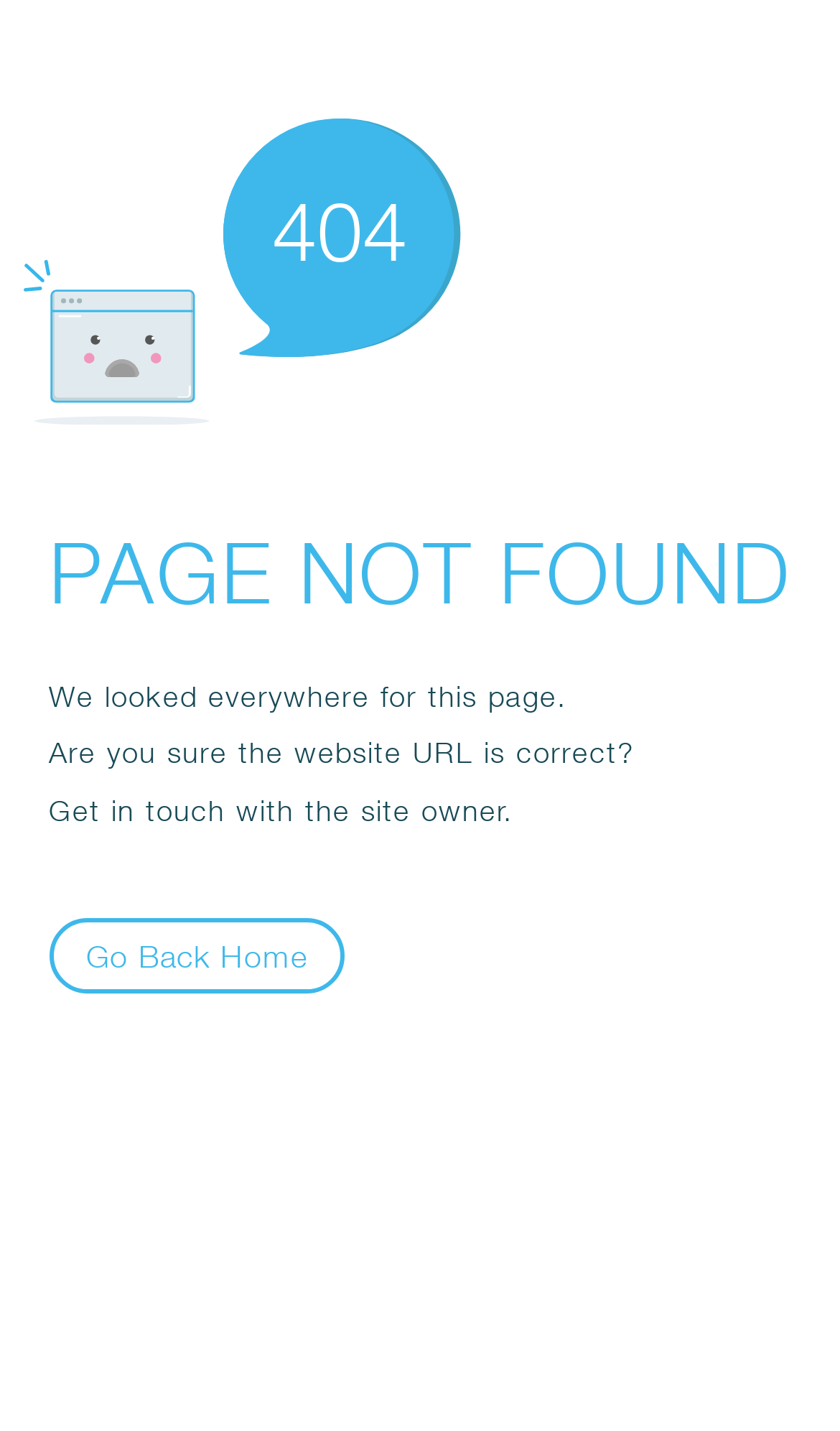What is the main error message?
Using the image, answer in one word or phrase.

PAGE NOT FOUND